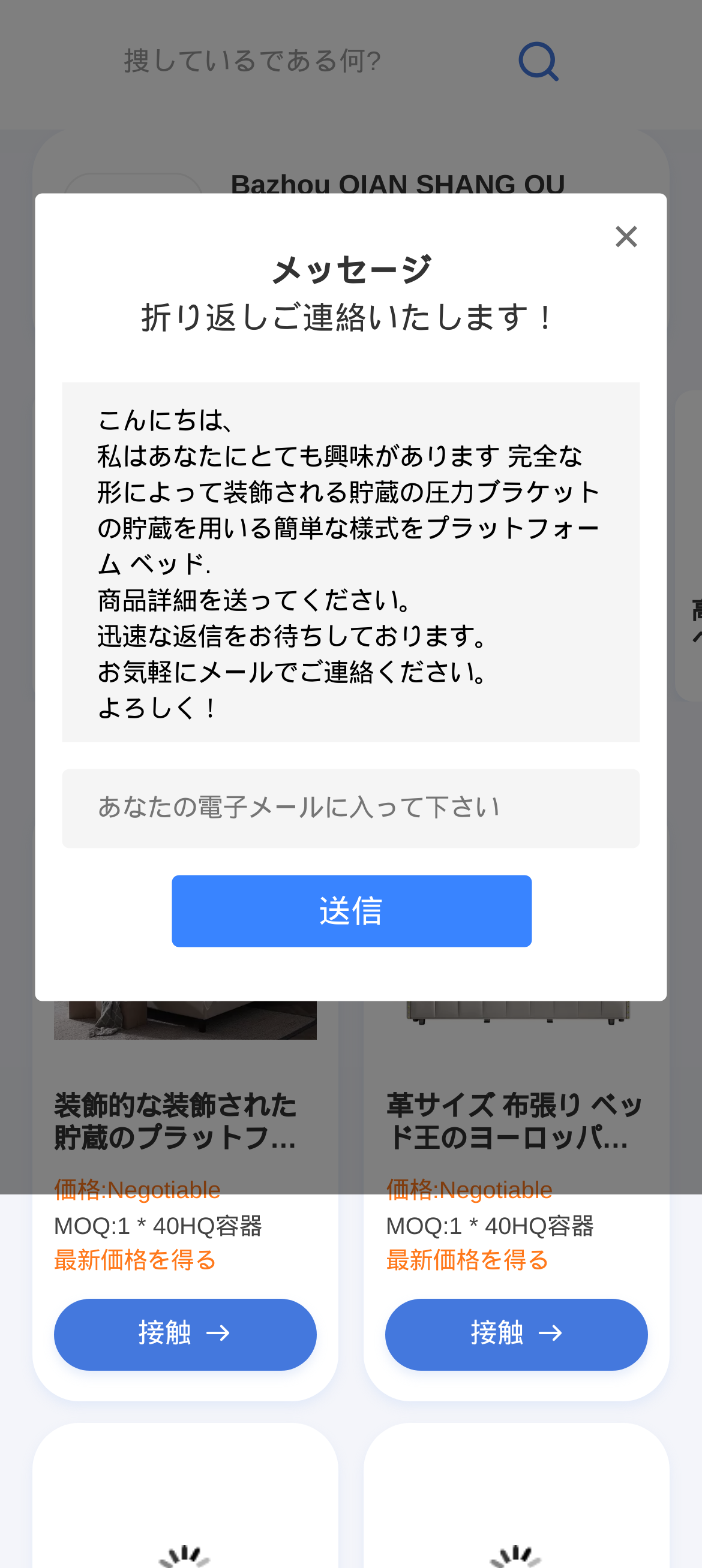Identify the headline of the webpage and generate its text content.

Bazhou QIAN SHANG OU Furniture Co. LTD